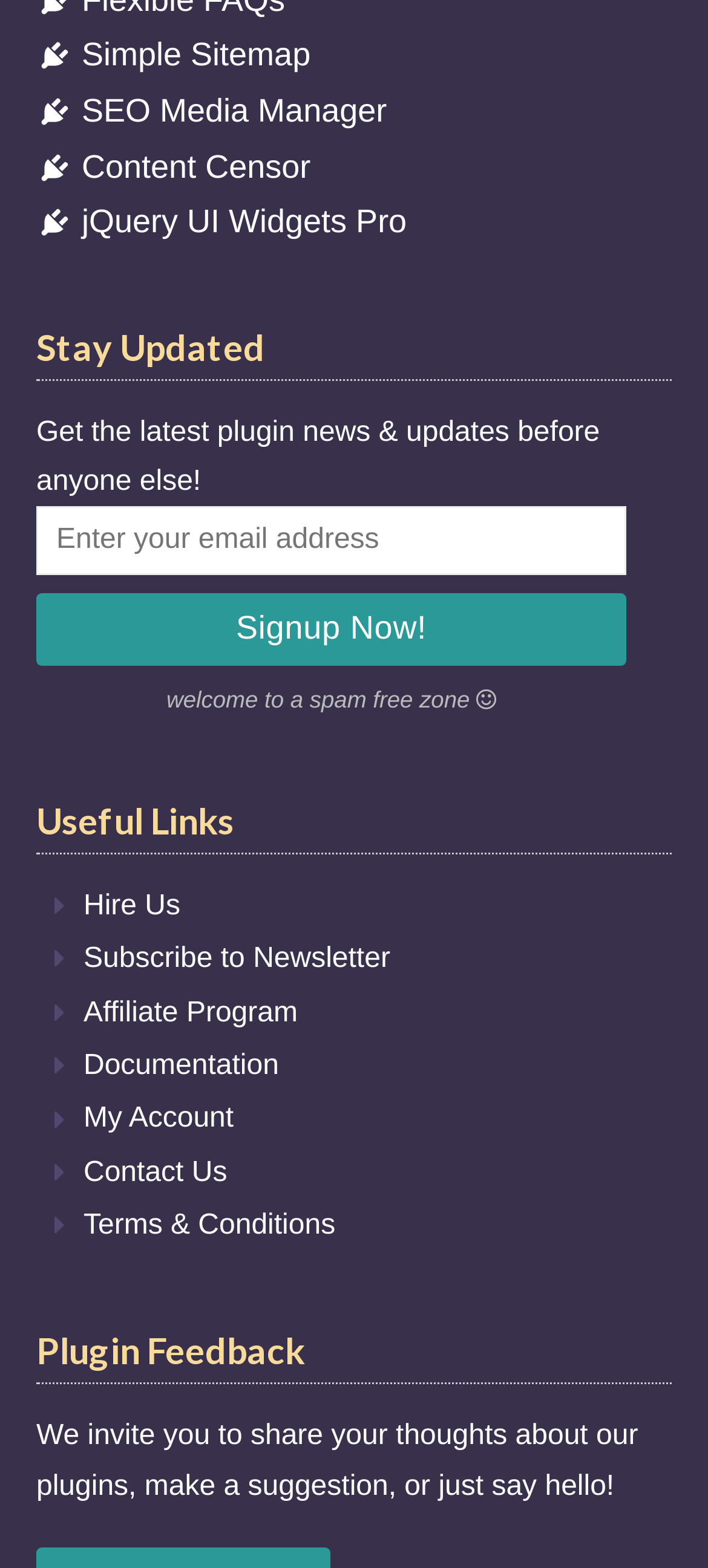What is the purpose of the 'Signup Now!' button?
Please provide a single word or phrase as the answer based on the screenshot.

Subscribe to newsletter